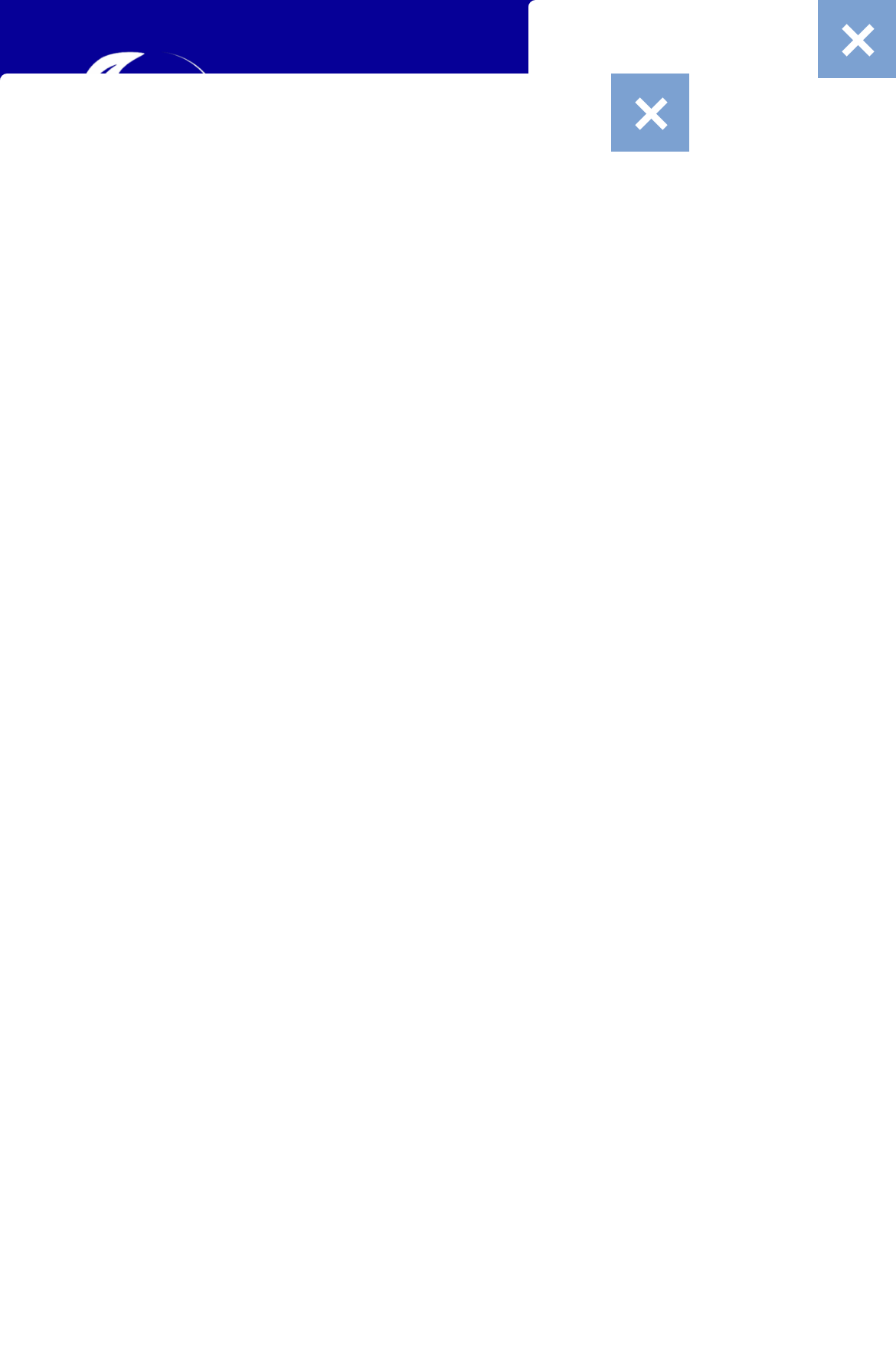Give a one-word or one-phrase response to the question: 
How can users contact the website?

Email